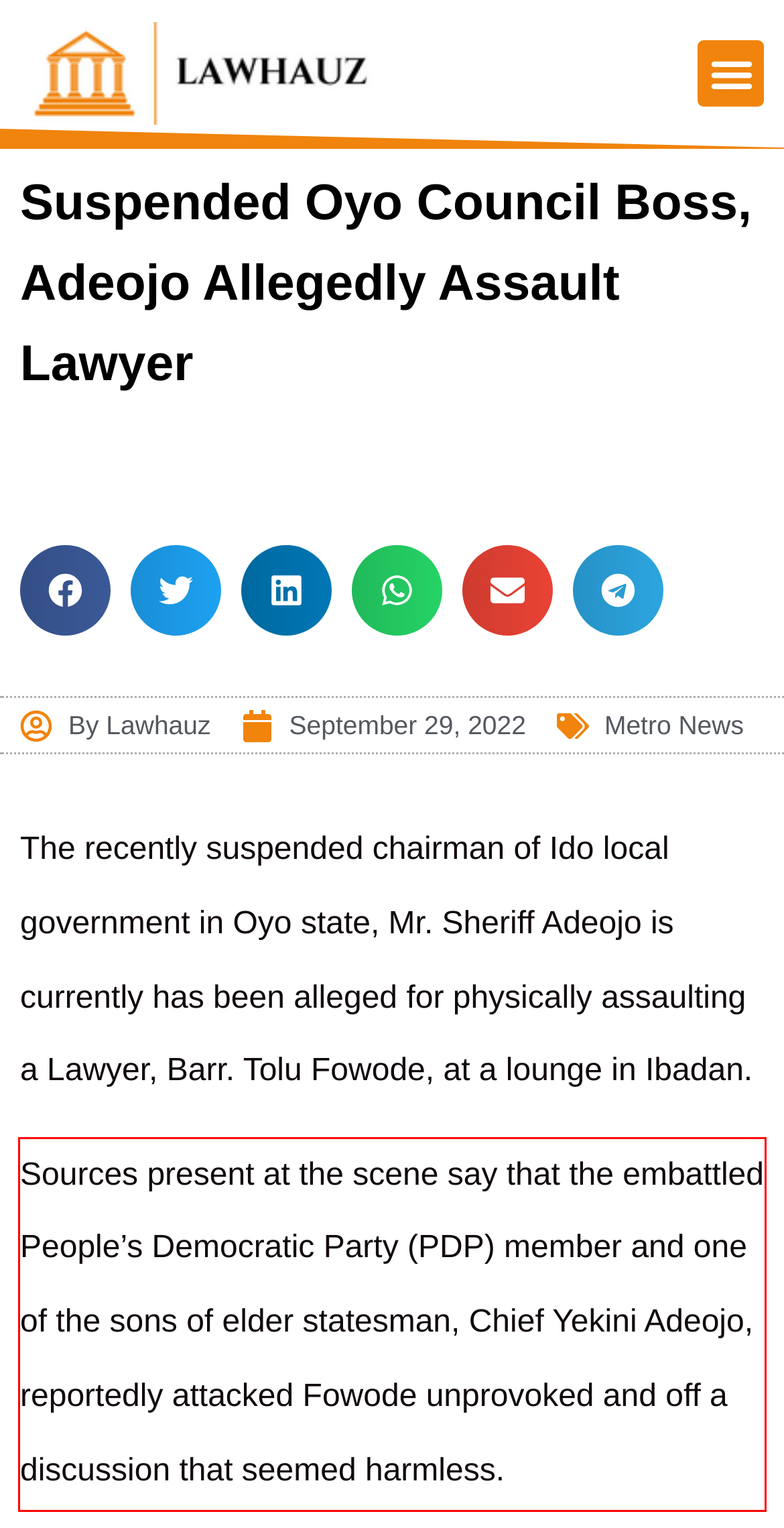Identify the text inside the red bounding box in the provided webpage screenshot and transcribe it.

Sources present at the scene say that the embattled People’s Democratic Party (PDP) member and one of the sons of elder statesman, Chief Yekini Adeojo, reportedly attacked Fowode unprovoked and off a discussion that seemed harmless.